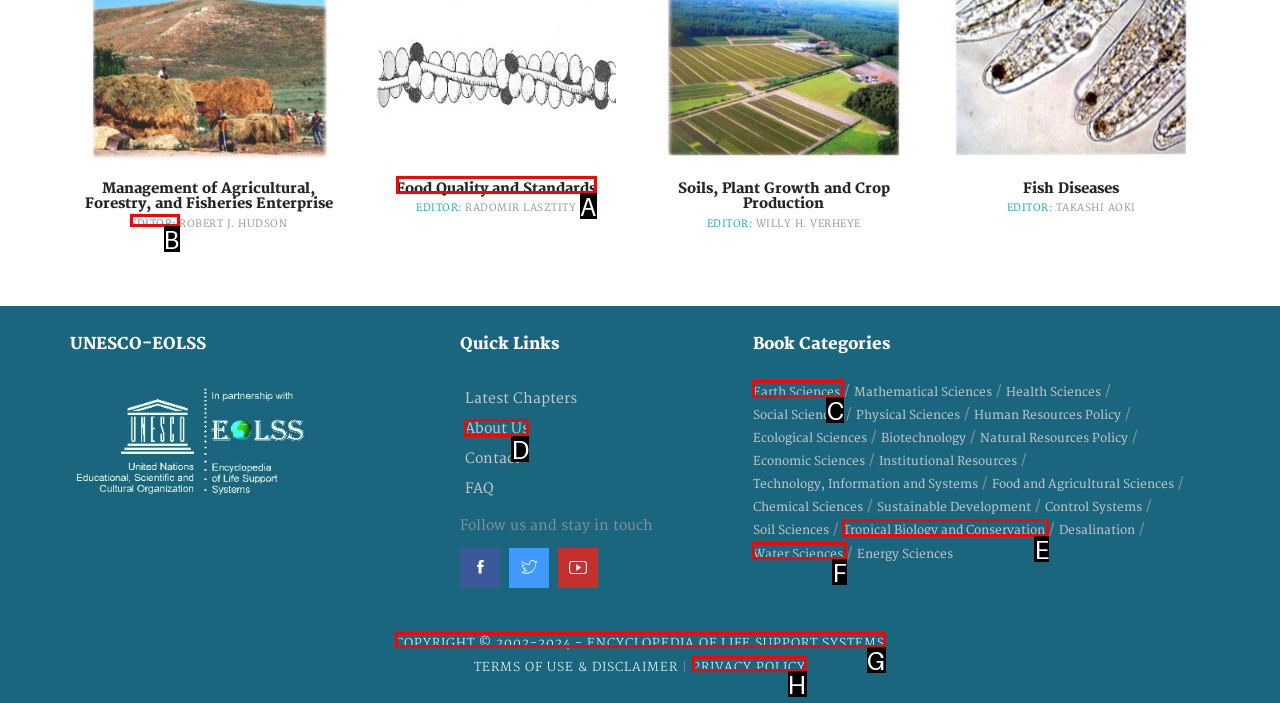Determine the right option to click to perform this task: Visit 'About Us' page
Answer with the correct letter from the given choices directly.

D